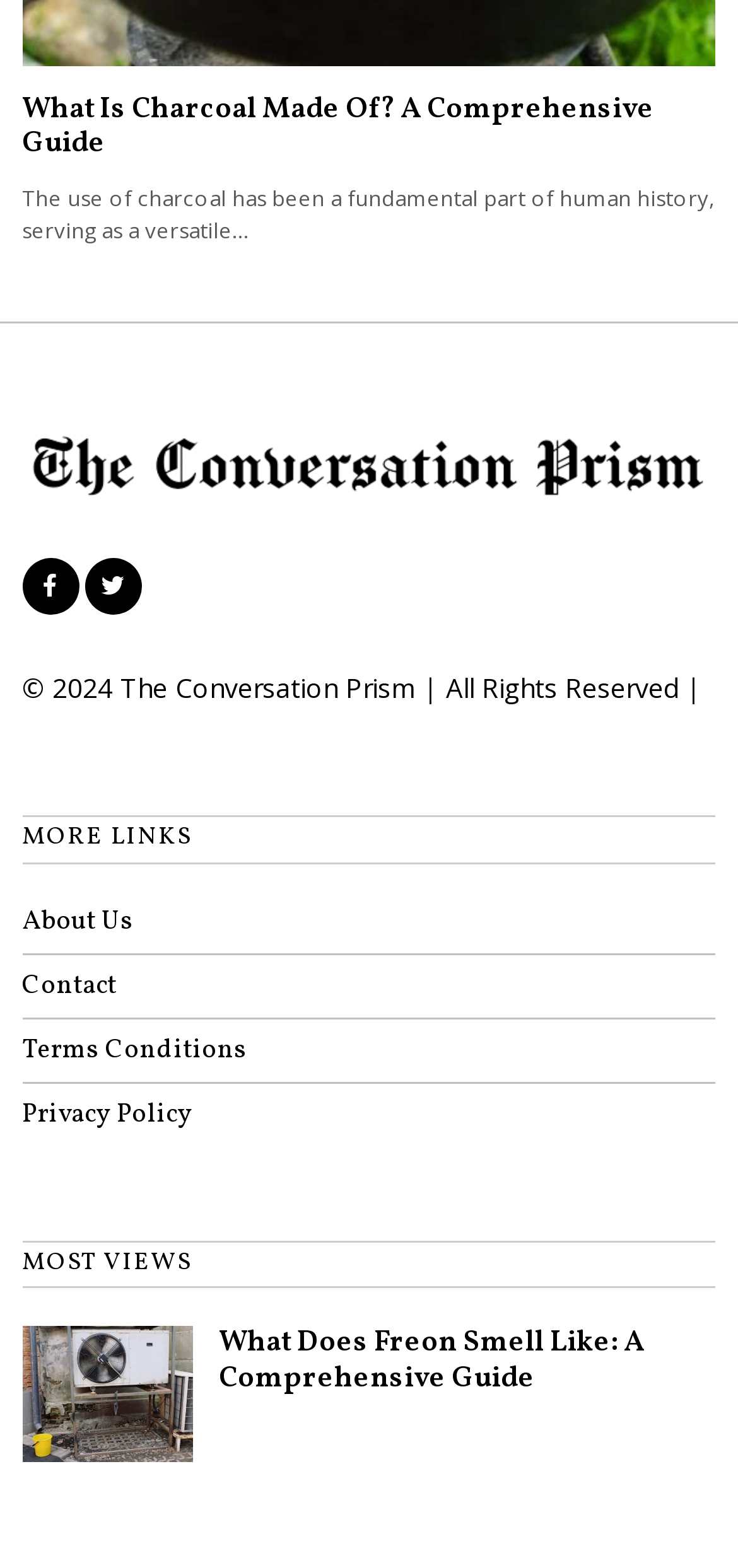Respond to the following question with a brief word or phrase:
How many social media links are there at the top of the webpage?

2